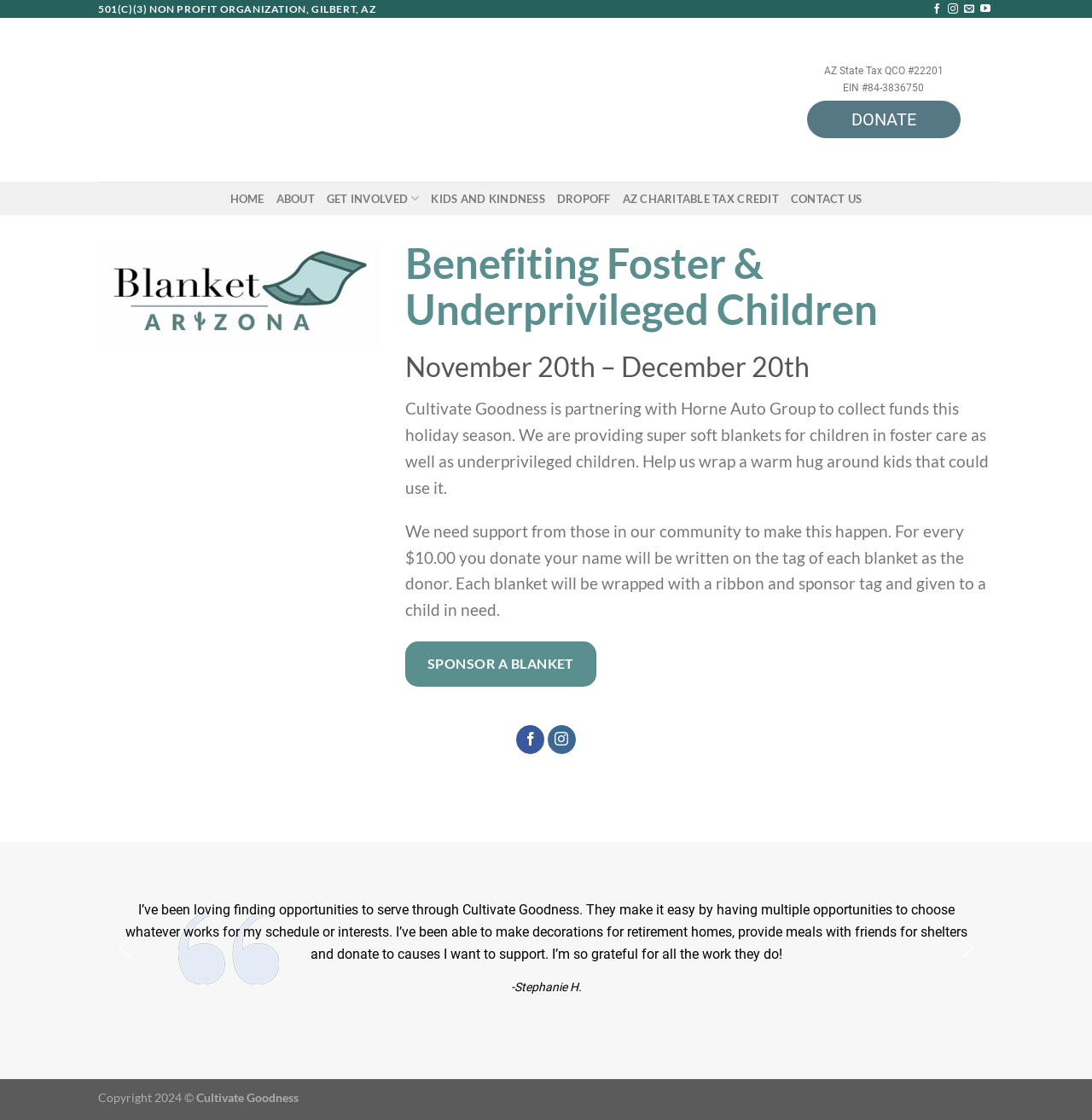Locate the bounding box coordinates of the region to be clicked to comply with the following instruction: "Go to the ABOUT page". The coordinates must be four float numbers between 0 and 1, in the form [left, top, right, bottom].

[0.253, 0.163, 0.288, 0.191]